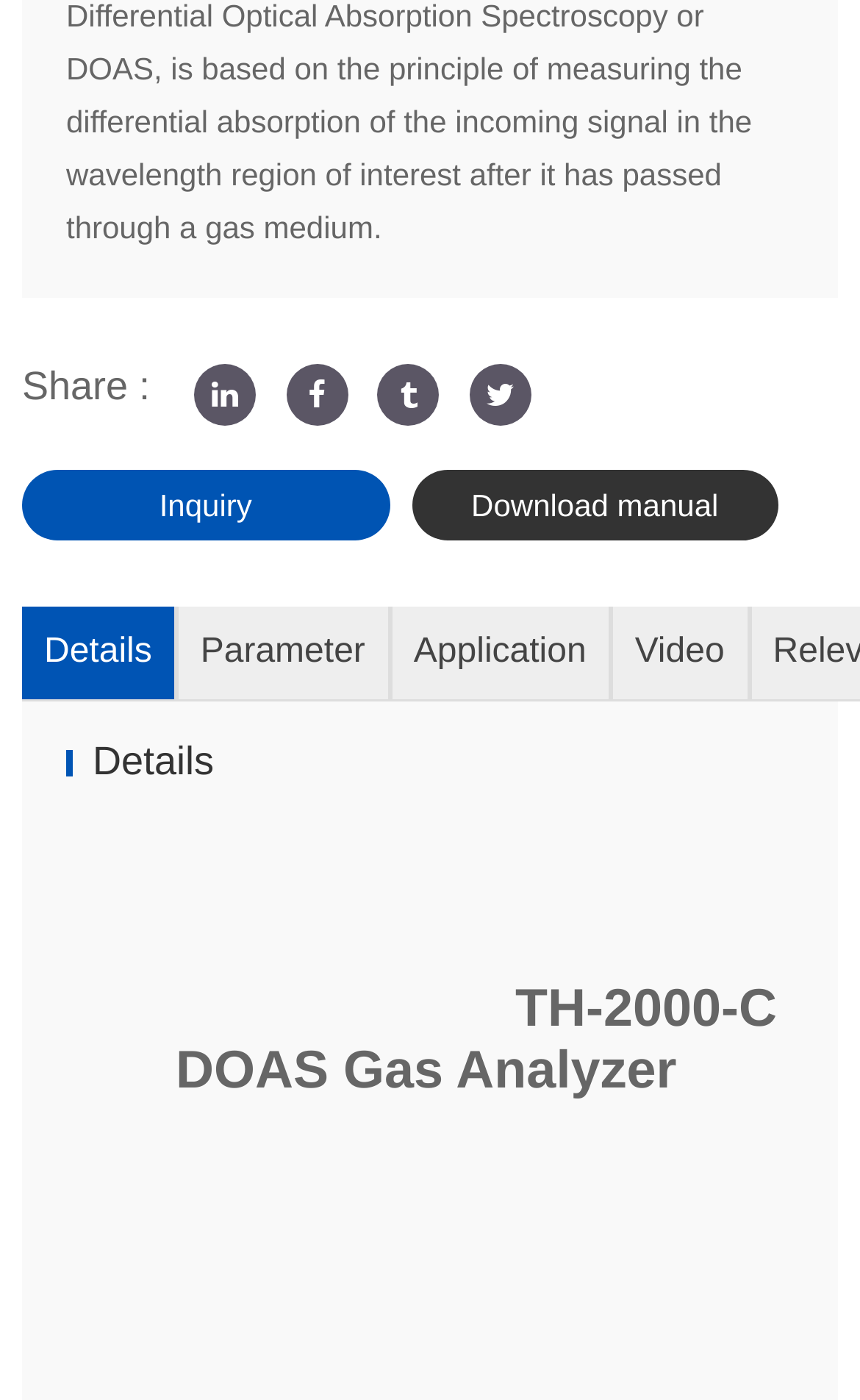Locate the bounding box coordinates of the area that needs to be clicked to fulfill the following instruction: "Share on social media". The coordinates should be in the format of four float numbers between 0 and 1, namely [left, top, right, bottom].

[0.026, 0.26, 0.174, 0.293]